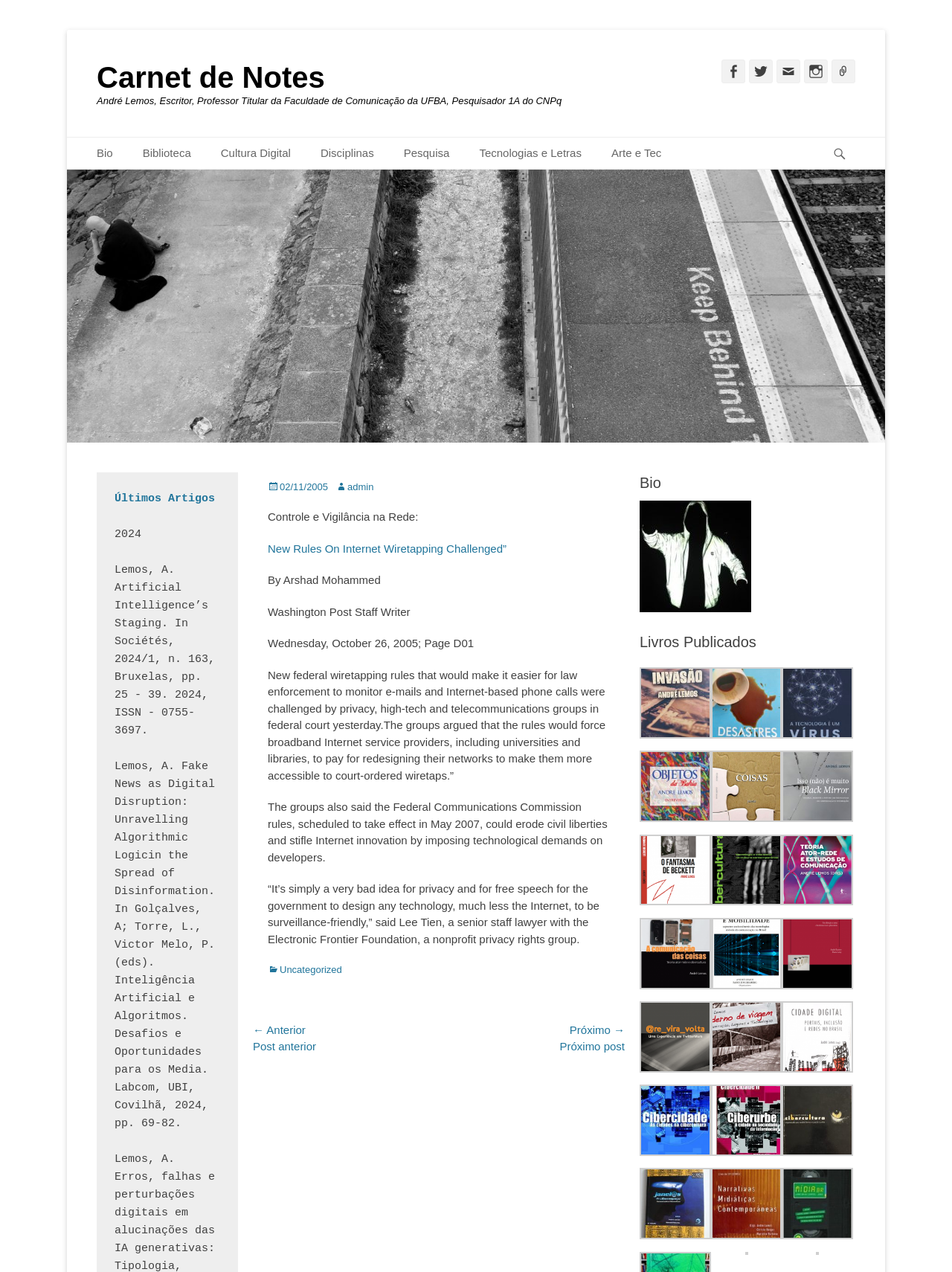Provide your answer in a single word or phrase: 
What is the name of the publisher of the book?

Editora Mondrongo